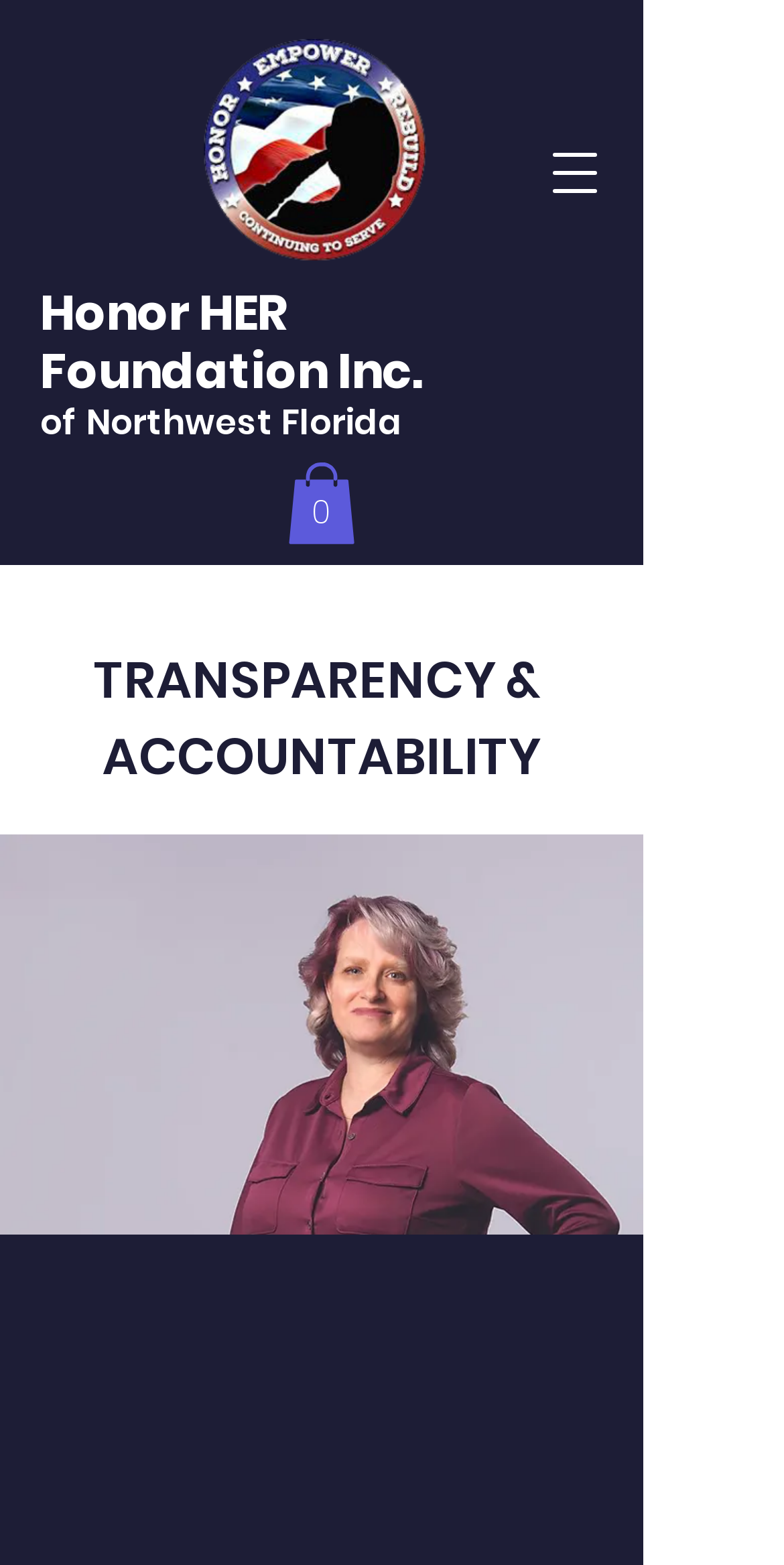Look at the image and give a detailed response to the following question: What is the image below the heading?

The image is located below the heading 'TRANSPARENCY & ACCOUNTABILITY' and has a bounding box coordinate of [0.0, 0.533, 0.821, 0.79]. It is described as '37b6b9_d85b926d34c14c86a83a76d842fb0547_mv2.webp'.